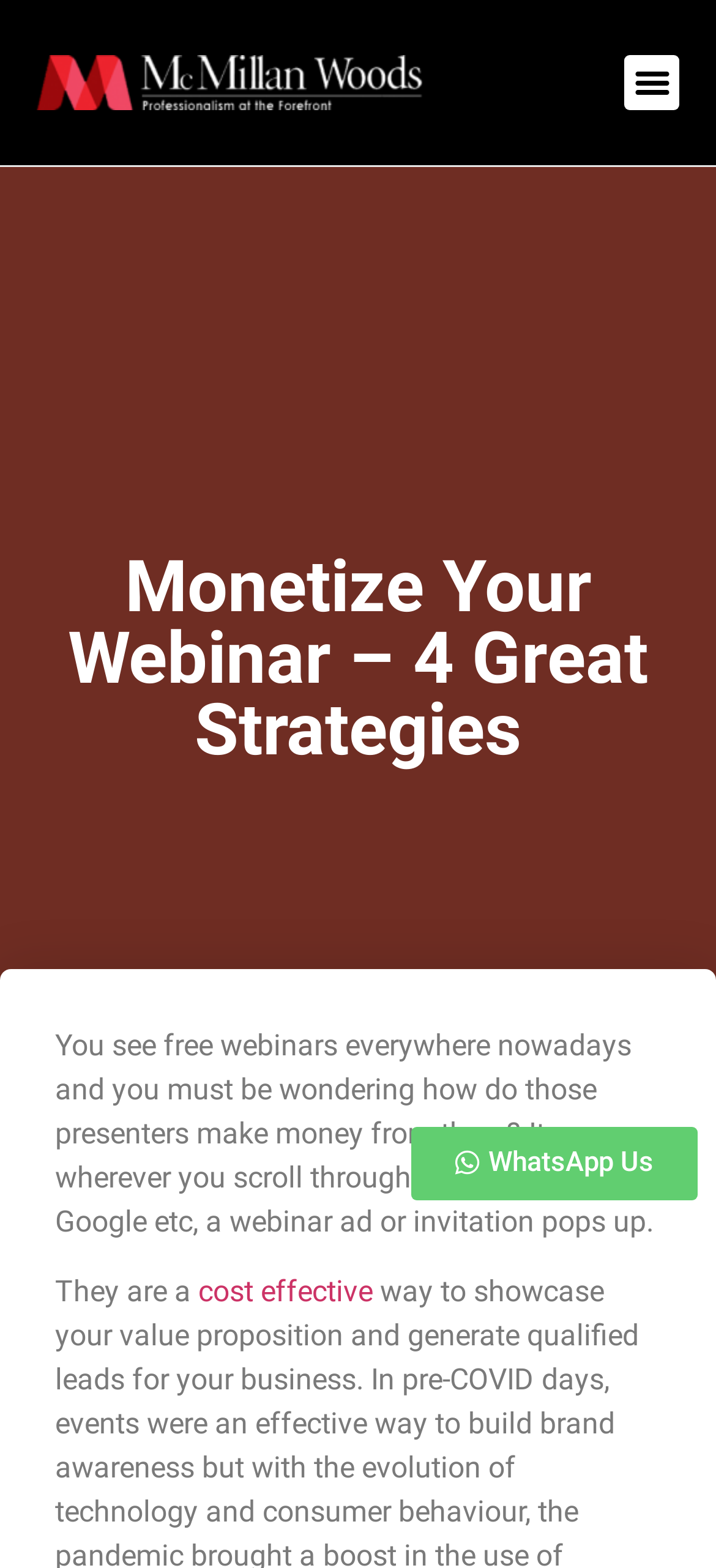What is the format of the content on the webpage?
Look at the image and answer with only one word or phrase.

Text-based